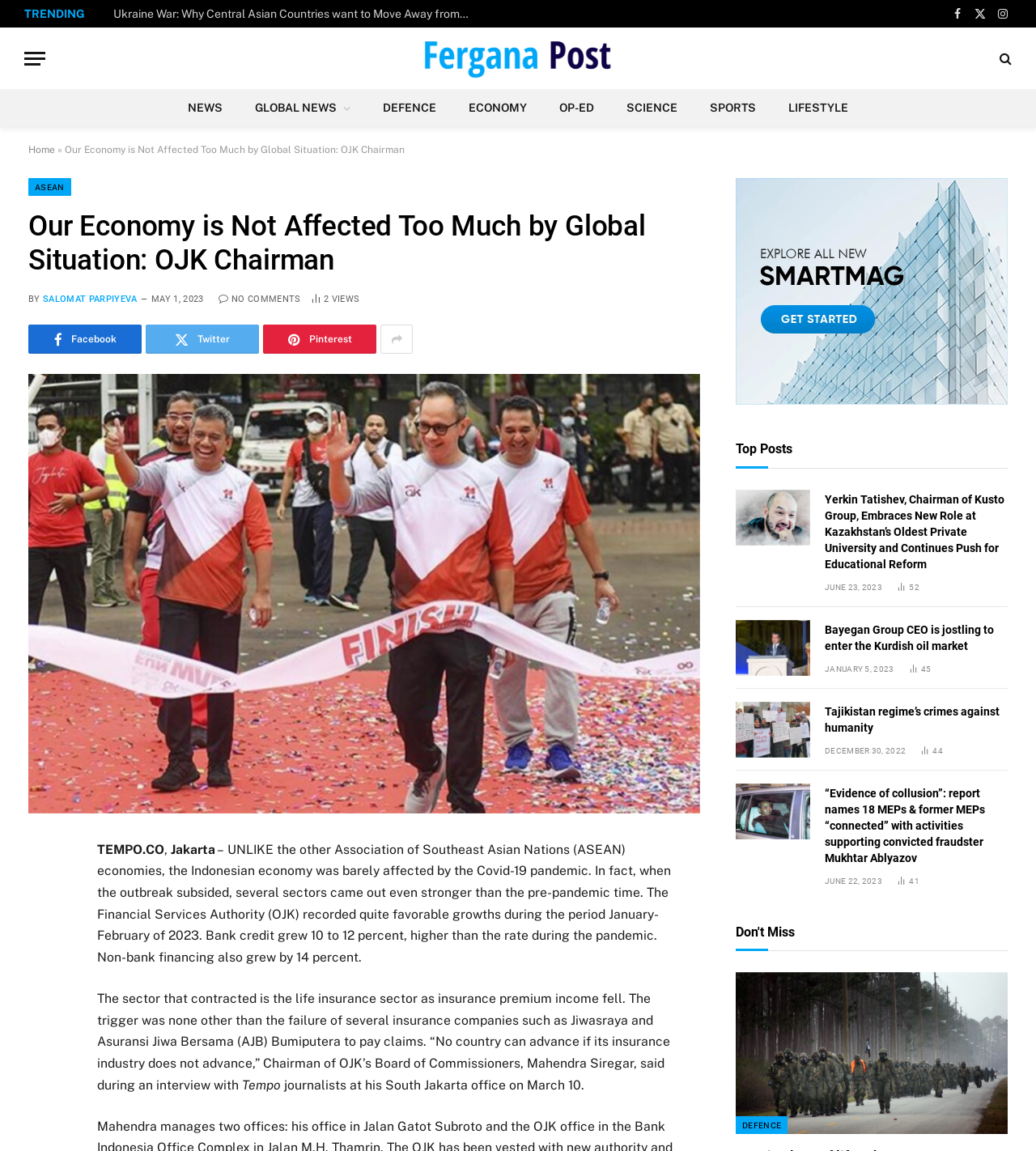Determine the bounding box coordinates of the clickable area required to perform the following instruction: "View the 'Top Posts'". The coordinates should be represented as four float numbers between 0 and 1: [left, top, right, bottom].

[0.71, 0.384, 0.765, 0.397]